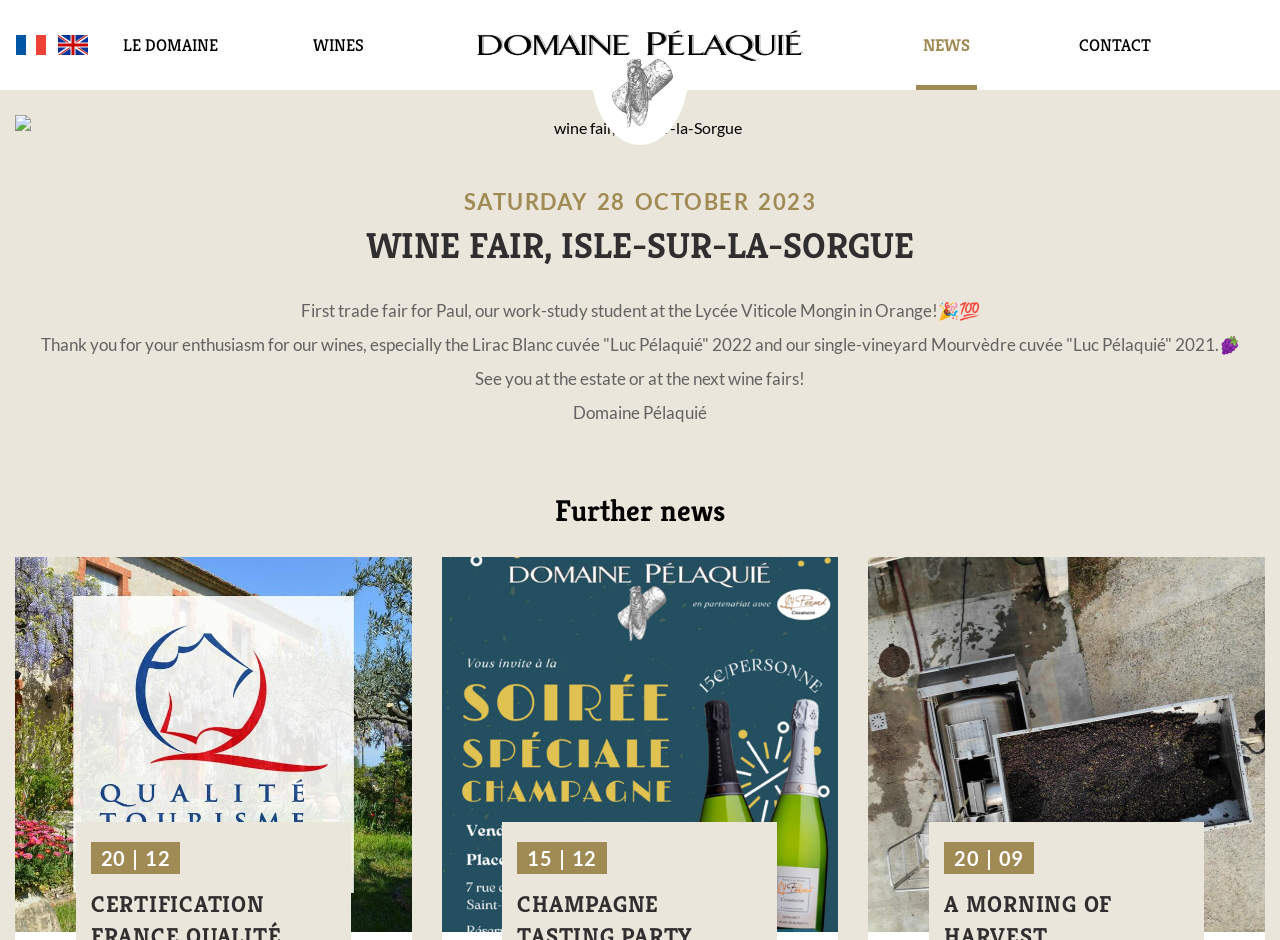Please give a succinct answer to the question in one word or phrase:
What language options are available on the website?

Français, English